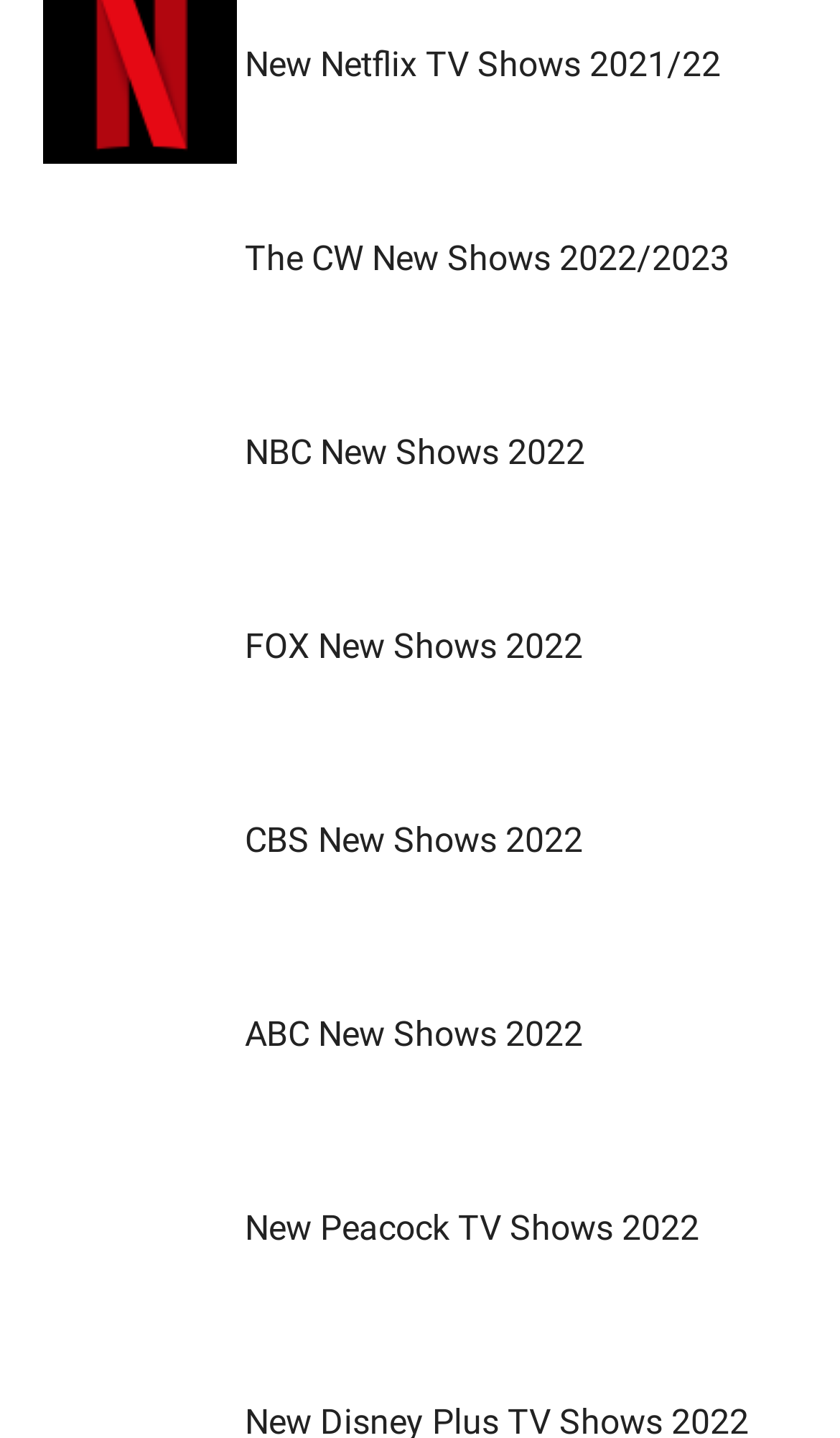Please pinpoint the bounding box coordinates for the region I should click to adhere to this instruction: "Explore new TV shows on The CW for 2022/2023".

[0.291, 0.165, 0.868, 0.194]